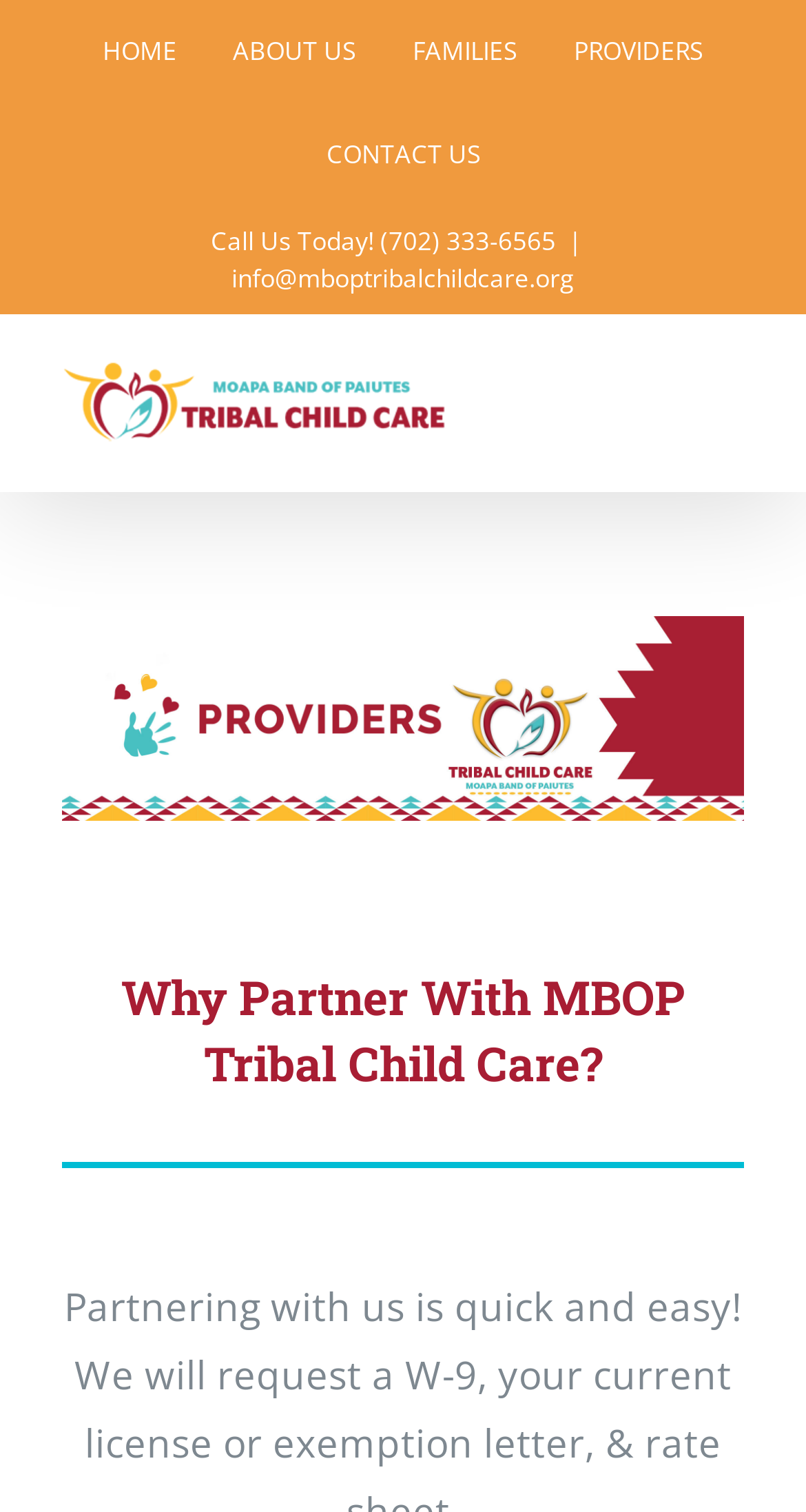Determine the bounding box coordinates of the element's region needed to click to follow the instruction: "Click ABOUT US". Provide these coordinates as four float numbers between 0 and 1, formatted as [left, top, right, bottom].

[0.255, 0.0, 0.476, 0.068]